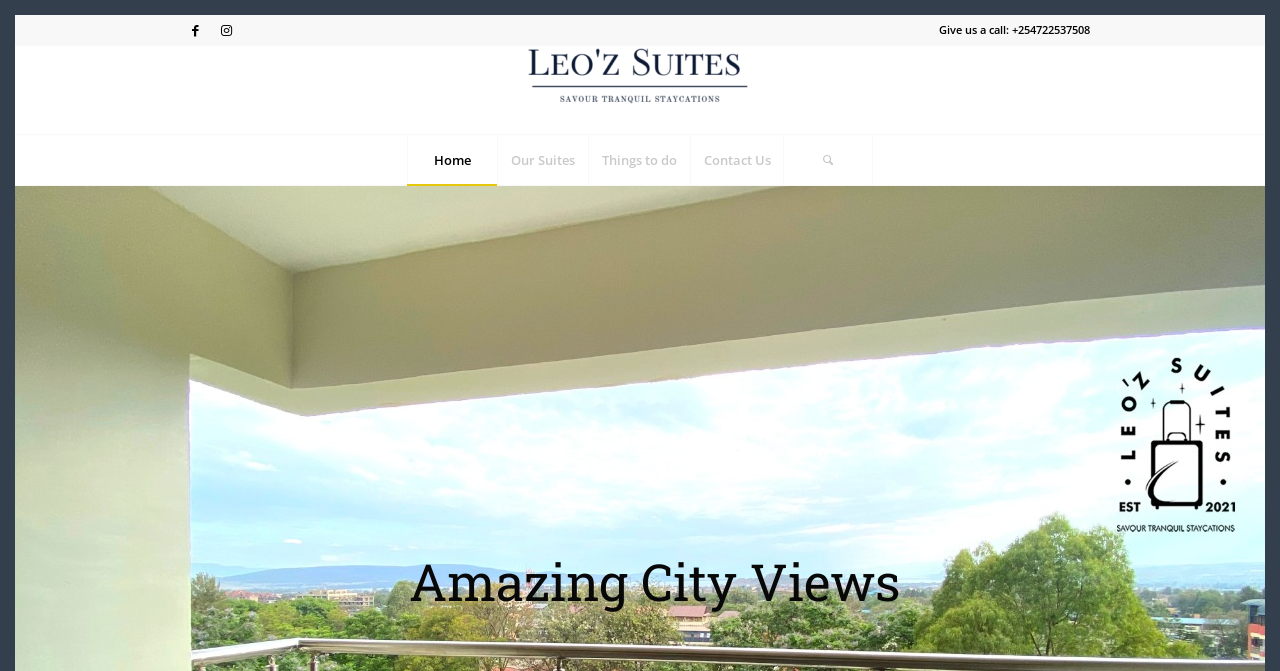Determine the bounding box coordinates of the region to click in order to accomplish the following instruction: "Visit Leoz Suites' Facebook page". Provide the coordinates as four float numbers between 0 and 1, specifically [left, top, right, bottom].

[0.141, 0.022, 0.164, 0.067]